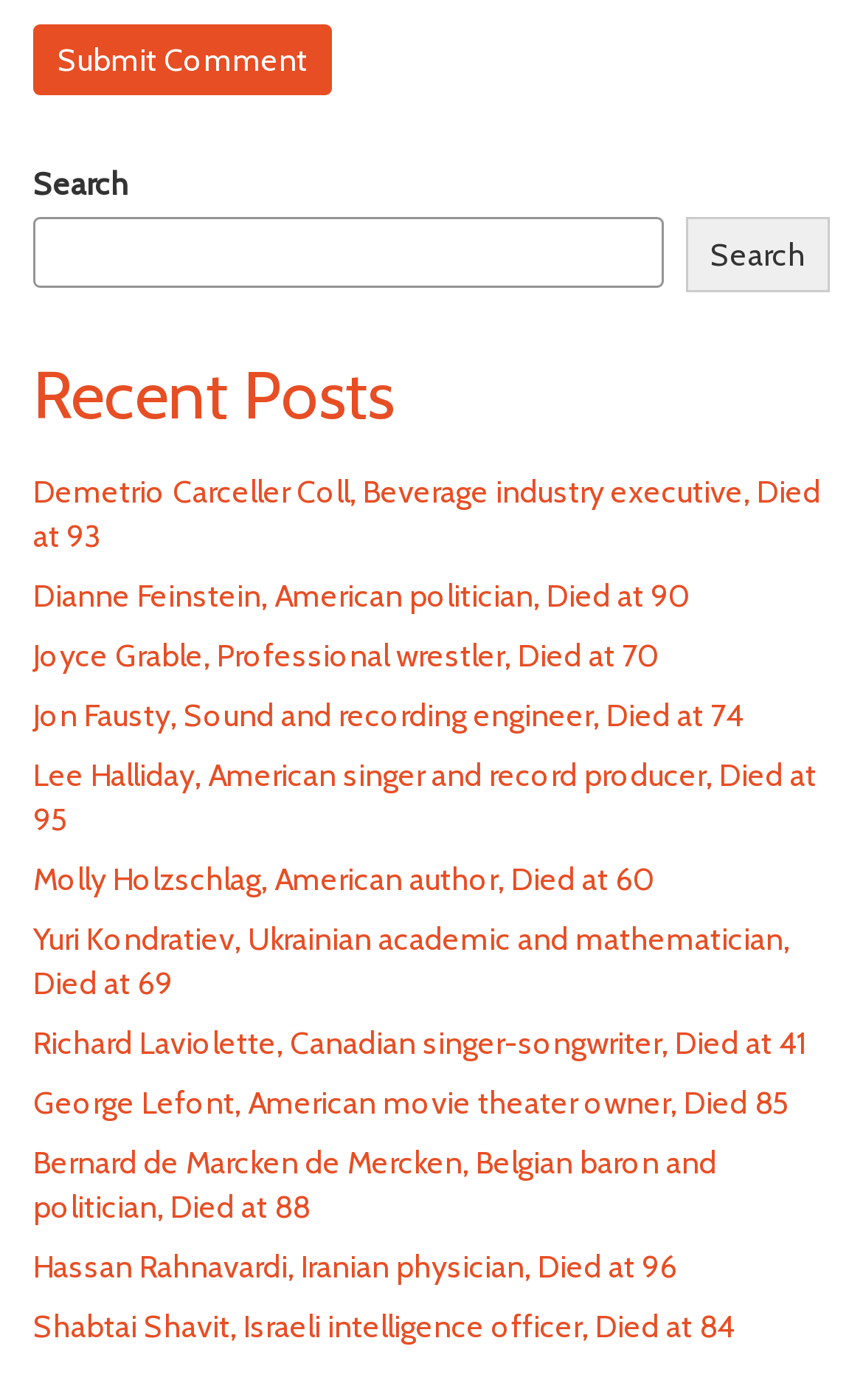What type of content is listed on the webpage?
From the image, respond using a single word or phrase.

Obituaries